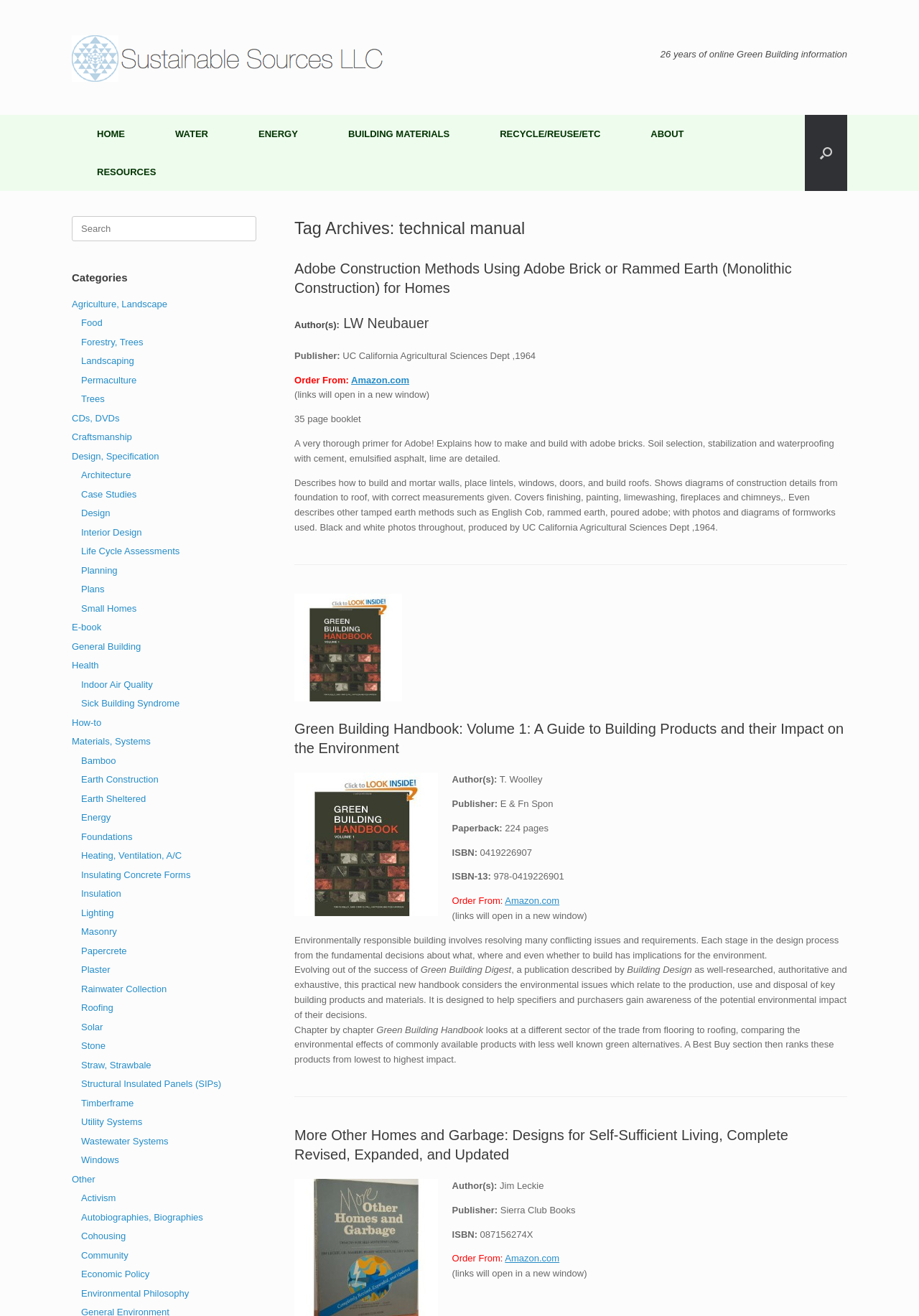Please identify the bounding box coordinates of the area that needs to be clicked to follow this instruction: "Click the 'Green Building Handbook: Volume 1: A Guide to Building Products and their Impact on the Environment' link".

[0.32, 0.451, 0.438, 0.533]